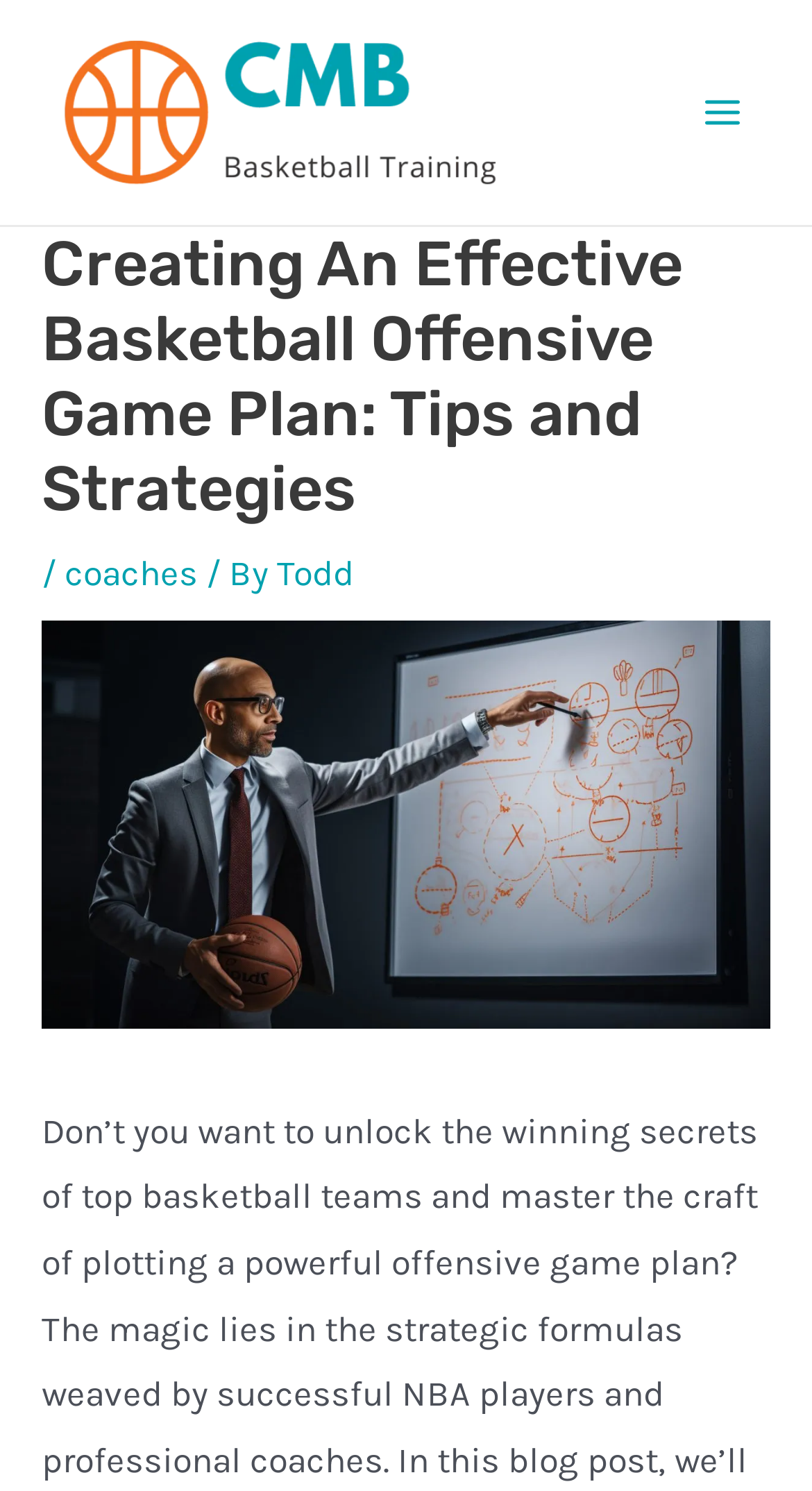Generate the text of the webpage's primary heading.

Creating An Effective Basketball Offensive Game Plan: Tips and Strategies